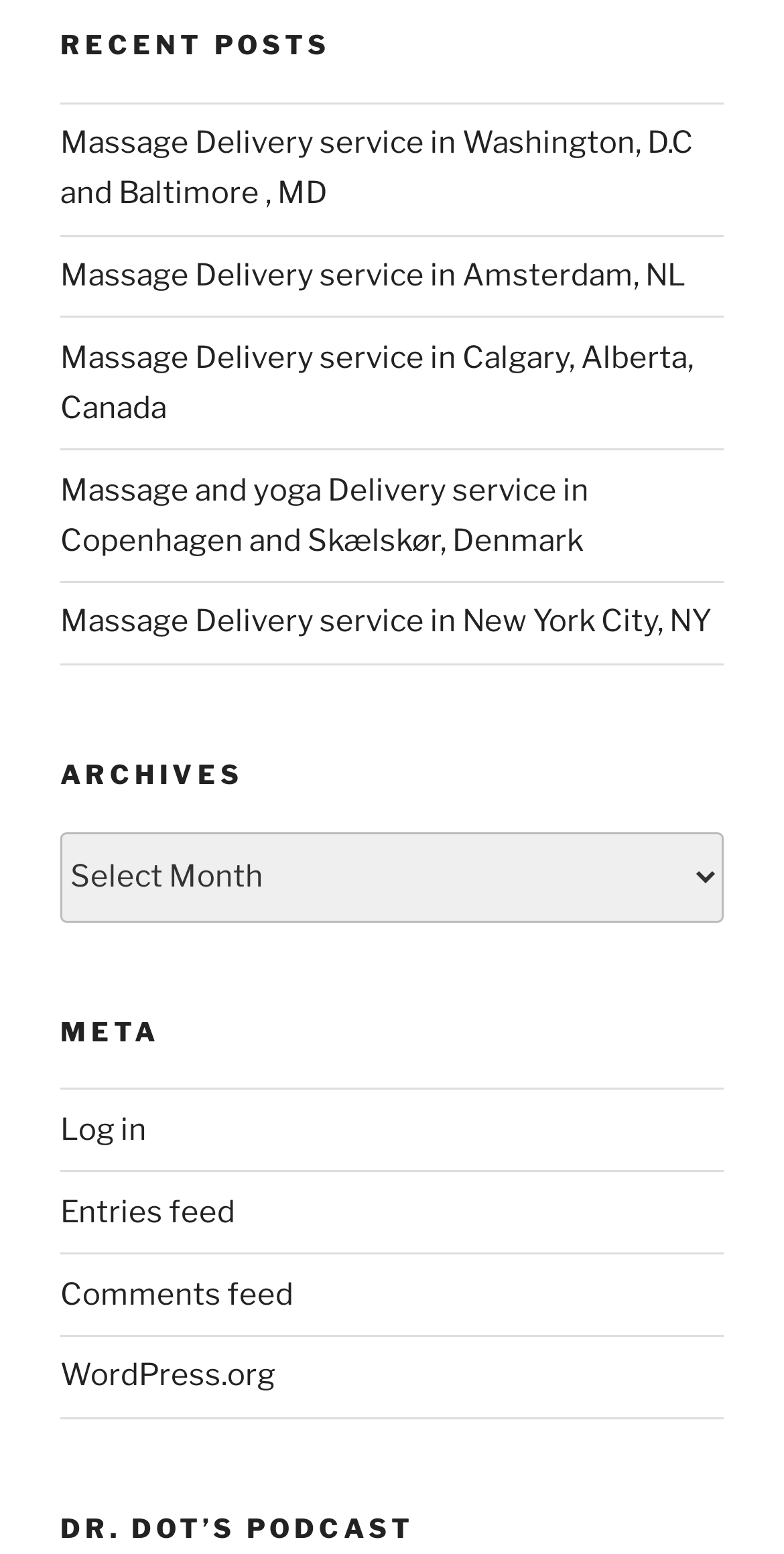Please identify the bounding box coordinates of the clickable region that I should interact with to perform the following instruction: "Select archives". The coordinates should be expressed as four float numbers between 0 and 1, i.e., [left, top, right, bottom].

[0.077, 0.535, 0.923, 0.593]